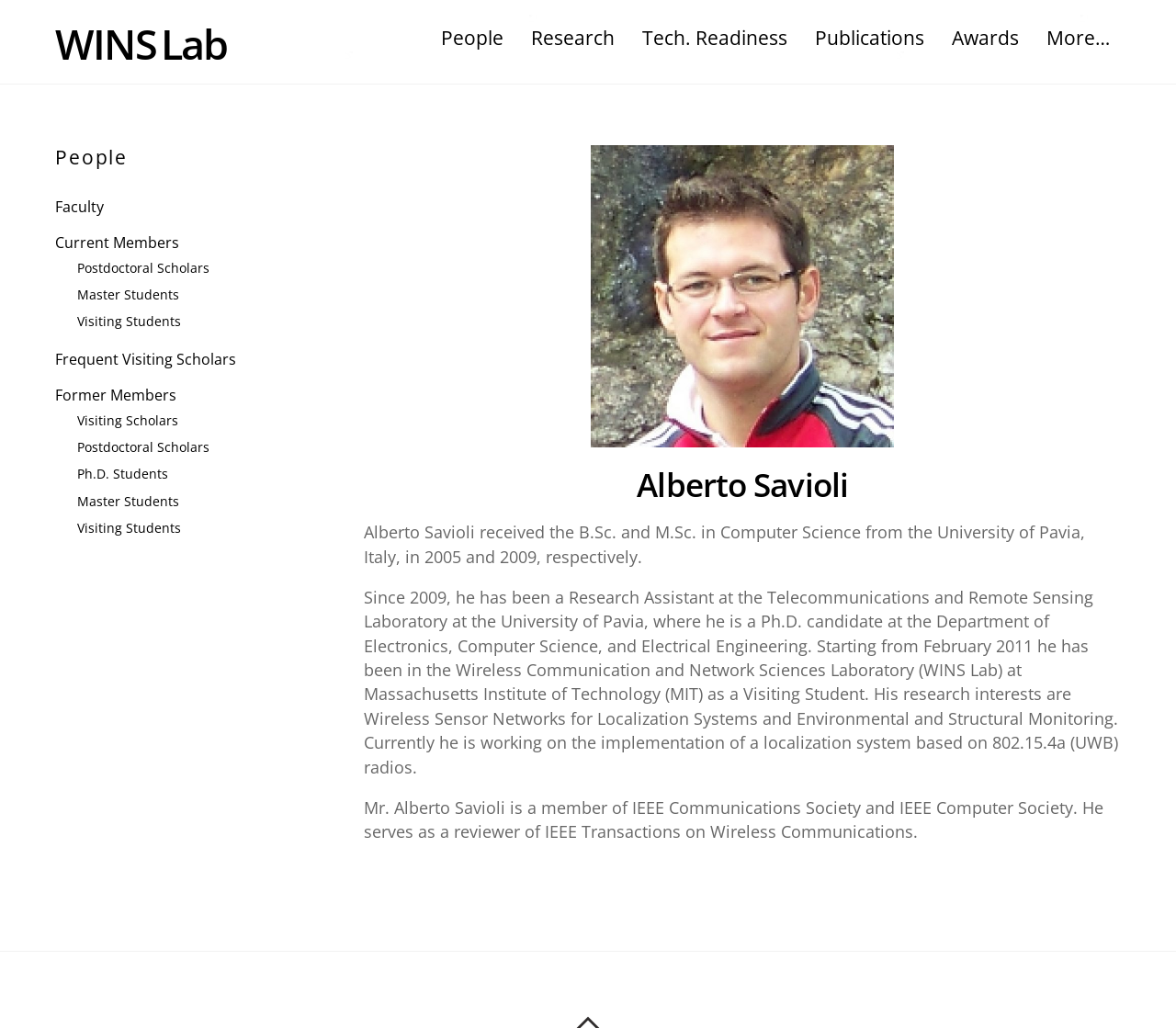Answer the question briefly using a single word or phrase: 
What is Alberto Savioli a member of?

IEEE Communications Society and IEEE Computer Society